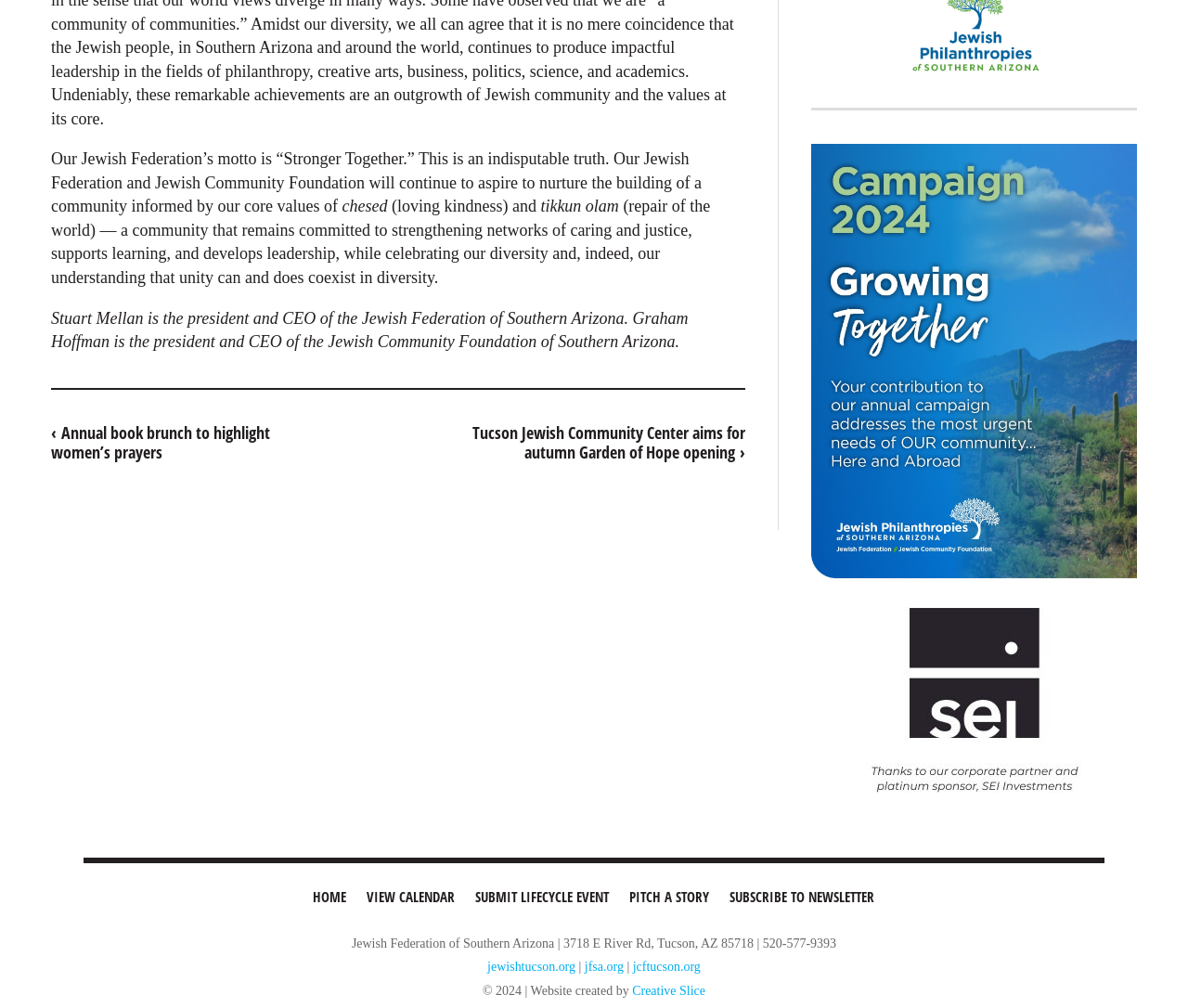Identify the bounding box coordinates of the clickable region required to complete the instruction: "View the 'Wooden cards holder' image". The coordinates should be given as four float numbers within the range of 0 and 1, i.e., [left, top, right, bottom].

None